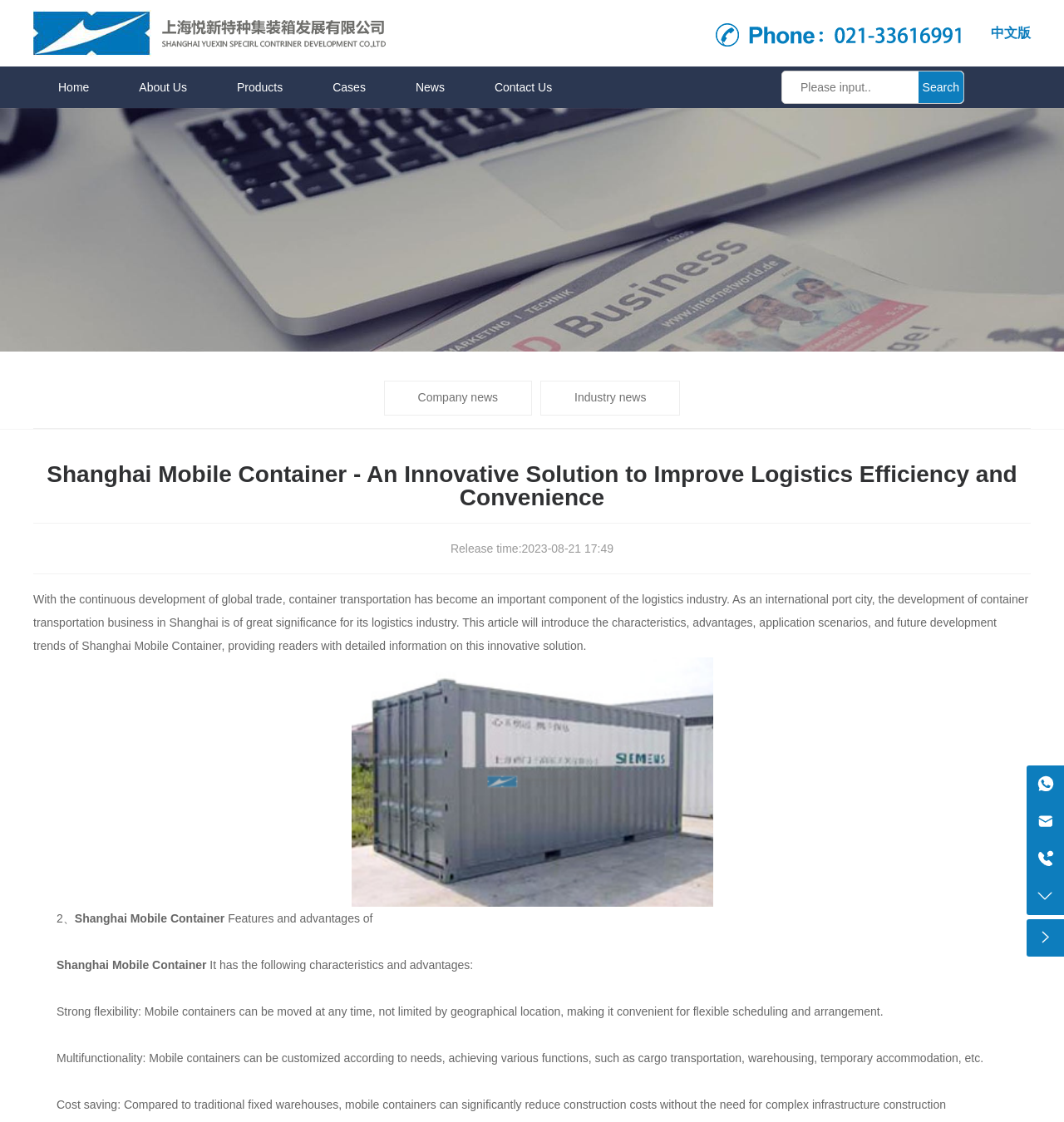Please specify the bounding box coordinates of the region to click in order to perform the following instruction: "Read company news".

[0.361, 0.34, 0.5, 0.37]